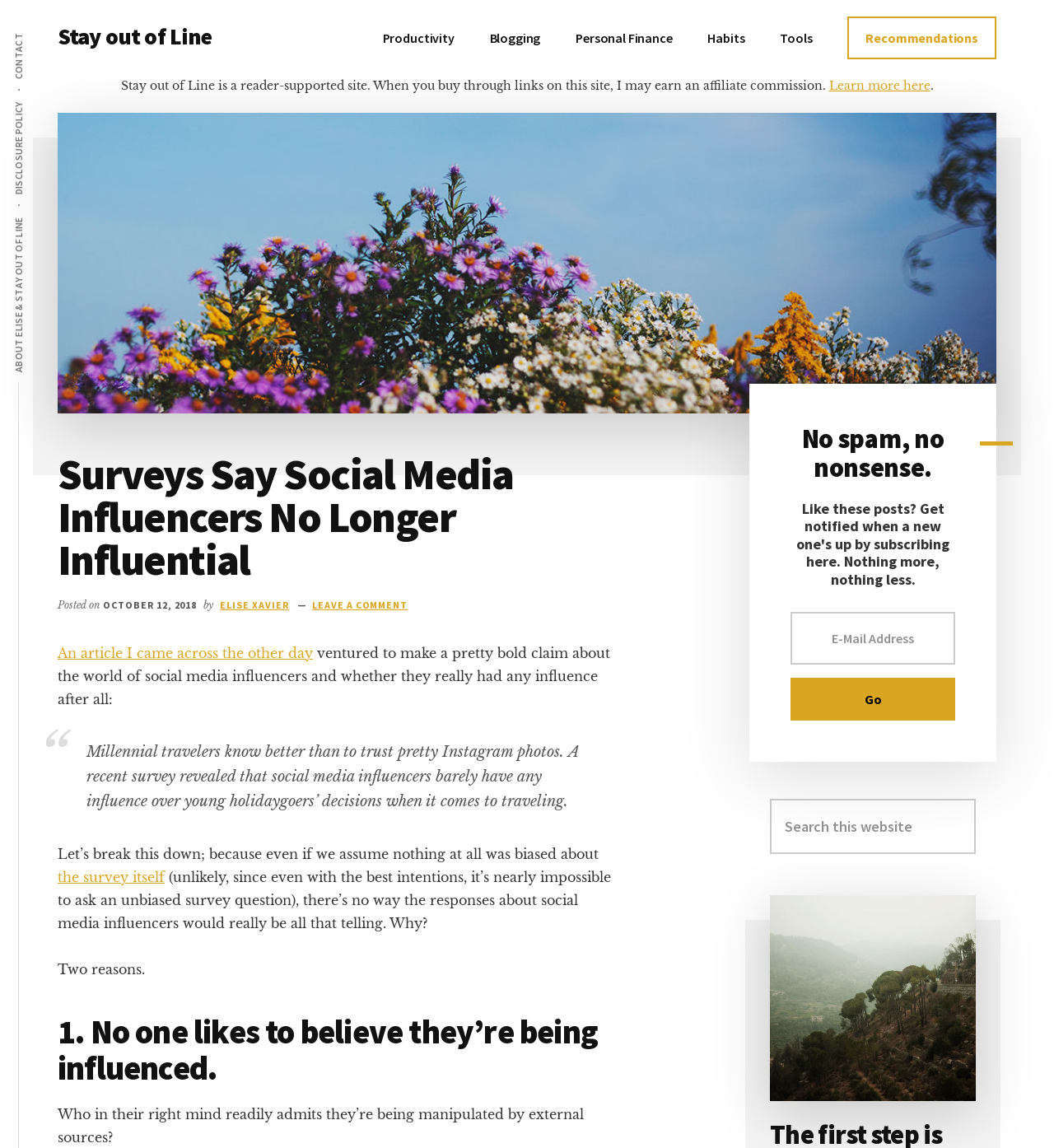Please find the bounding box coordinates for the clickable element needed to perform this instruction: "Click on the 'Learn more here' link".

[0.786, 0.068, 0.882, 0.081]